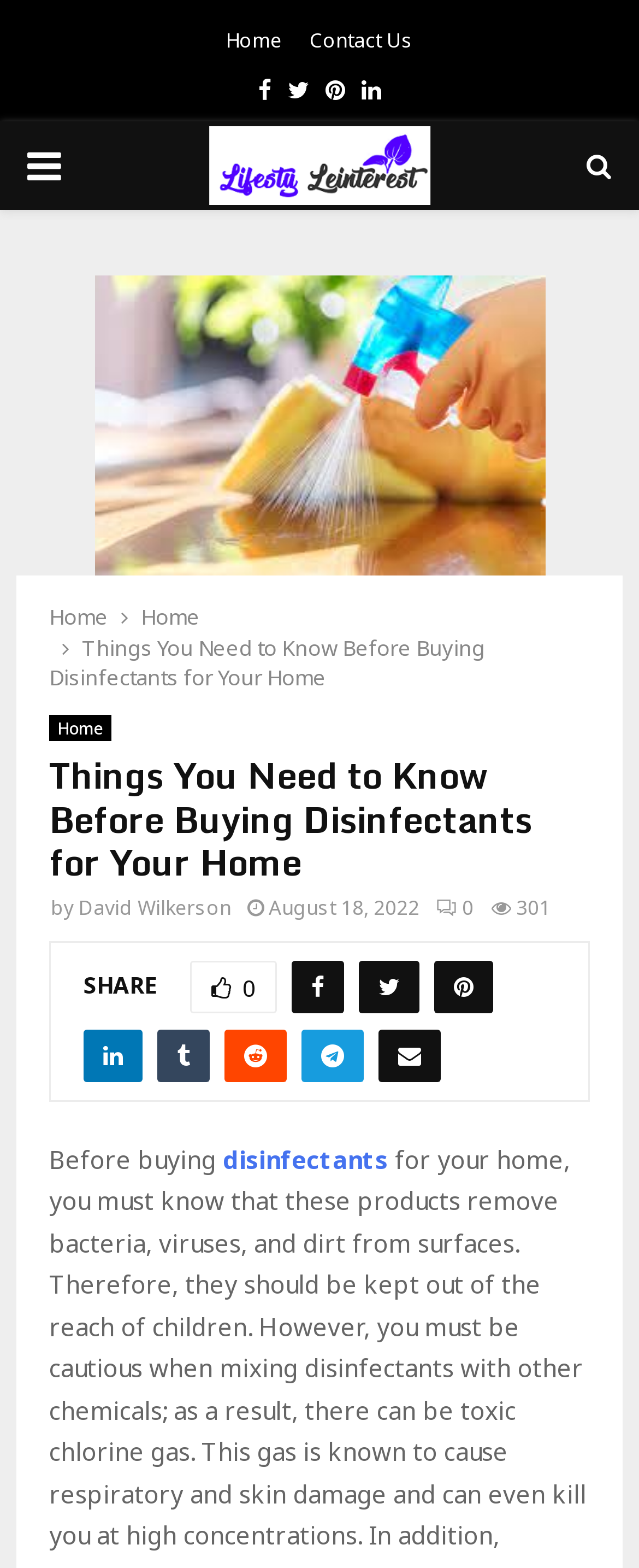What is the date of this article? Look at the image and give a one-word or short phrase answer.

August 18, 2022